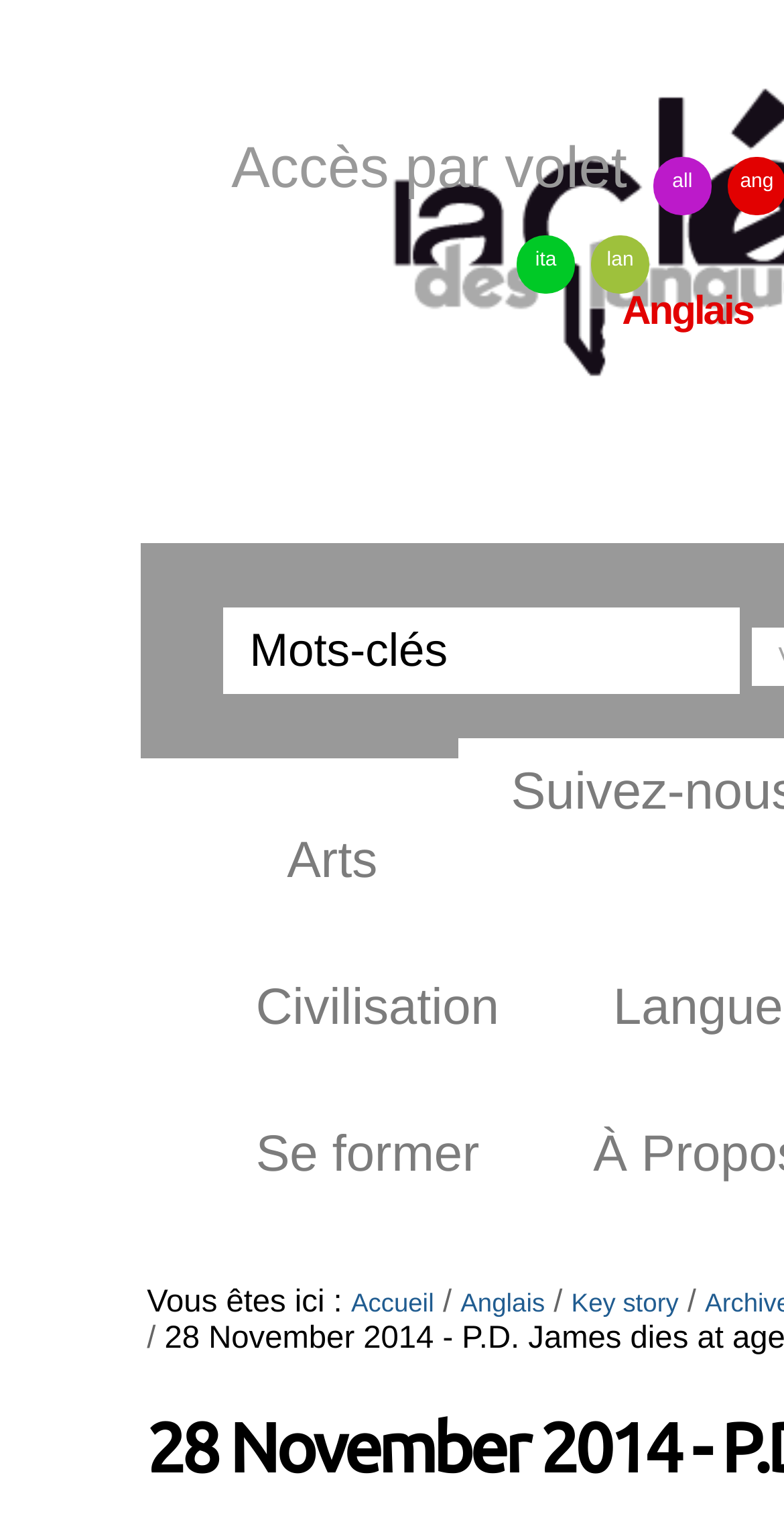Locate the bounding box coordinates of the clickable region necessary to complete the following instruction: "view Key story". Provide the coordinates in the format of four float numbers between 0 and 1, i.e., [left, top, right, bottom].

[0.729, 0.85, 0.866, 0.87]